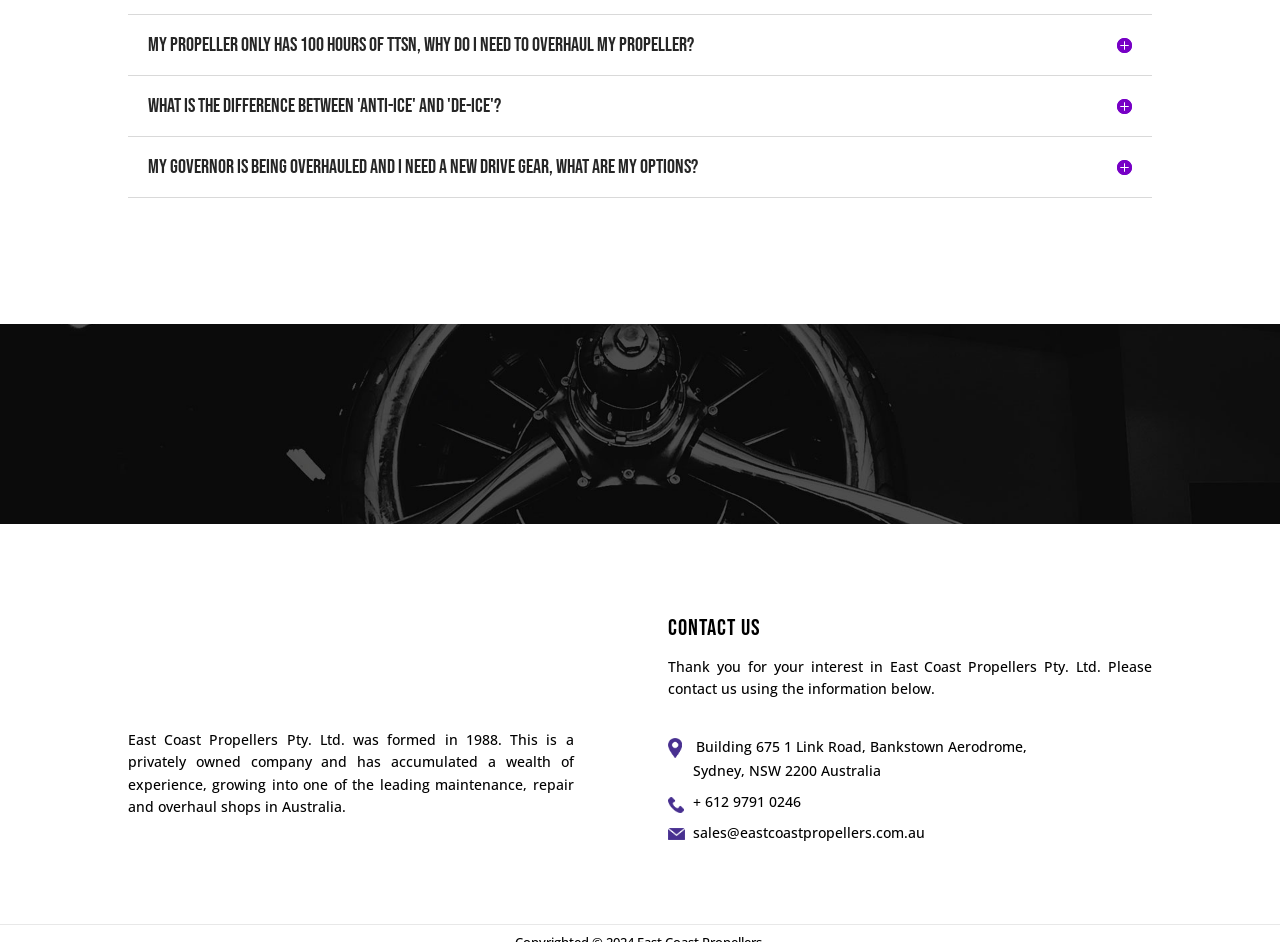How many images are on the webpage?
Based on the image, answer the question in a detailed manner.

There are two images on the webpage, one located at the top with a bounding box of [0.1, 0.617, 0.289, 0.744], and another at the bottom with a bounding box of [0.522, 0.846, 0.534, 0.863].